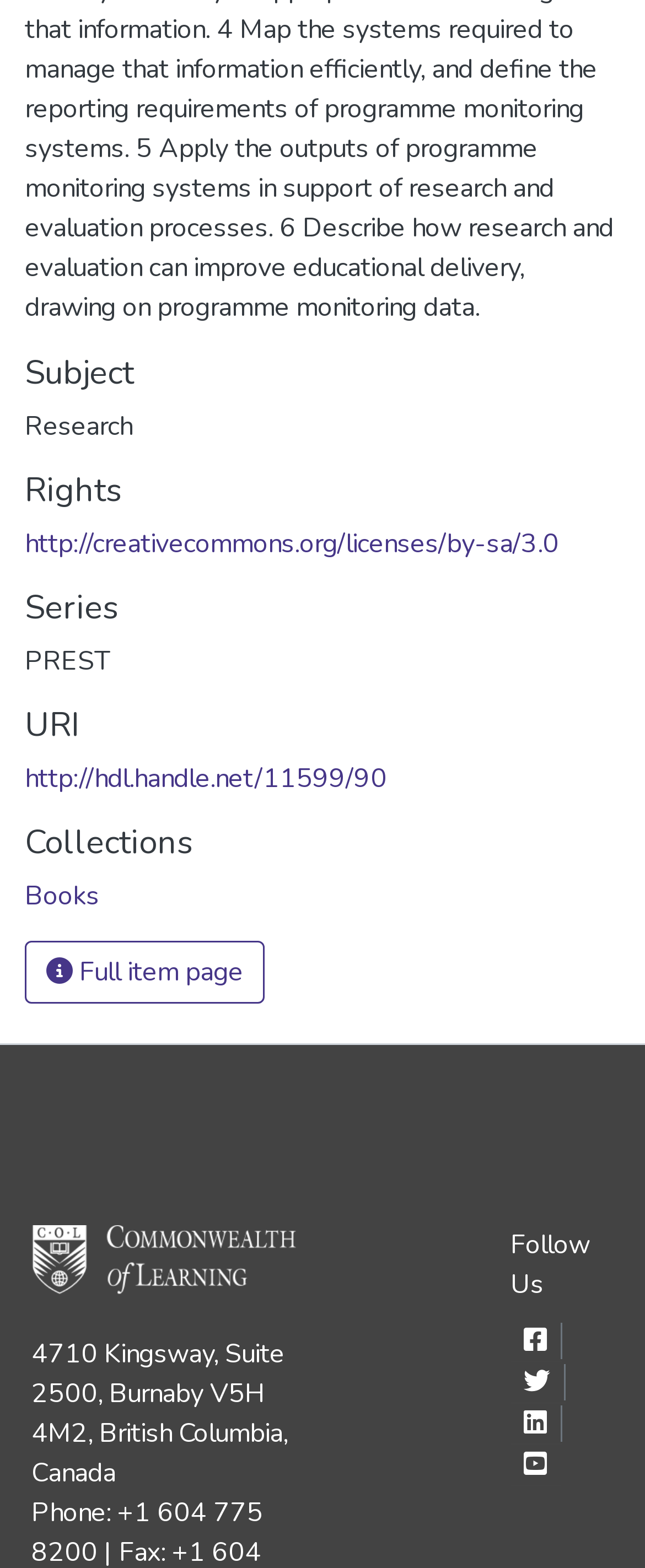Refer to the image and provide an in-depth answer to the question:
What is the license of the content?

The webpage provides a link to the Creative Commons Attribution-ShareAlike 3.0 license, indicating that the content is licensed under this terms.